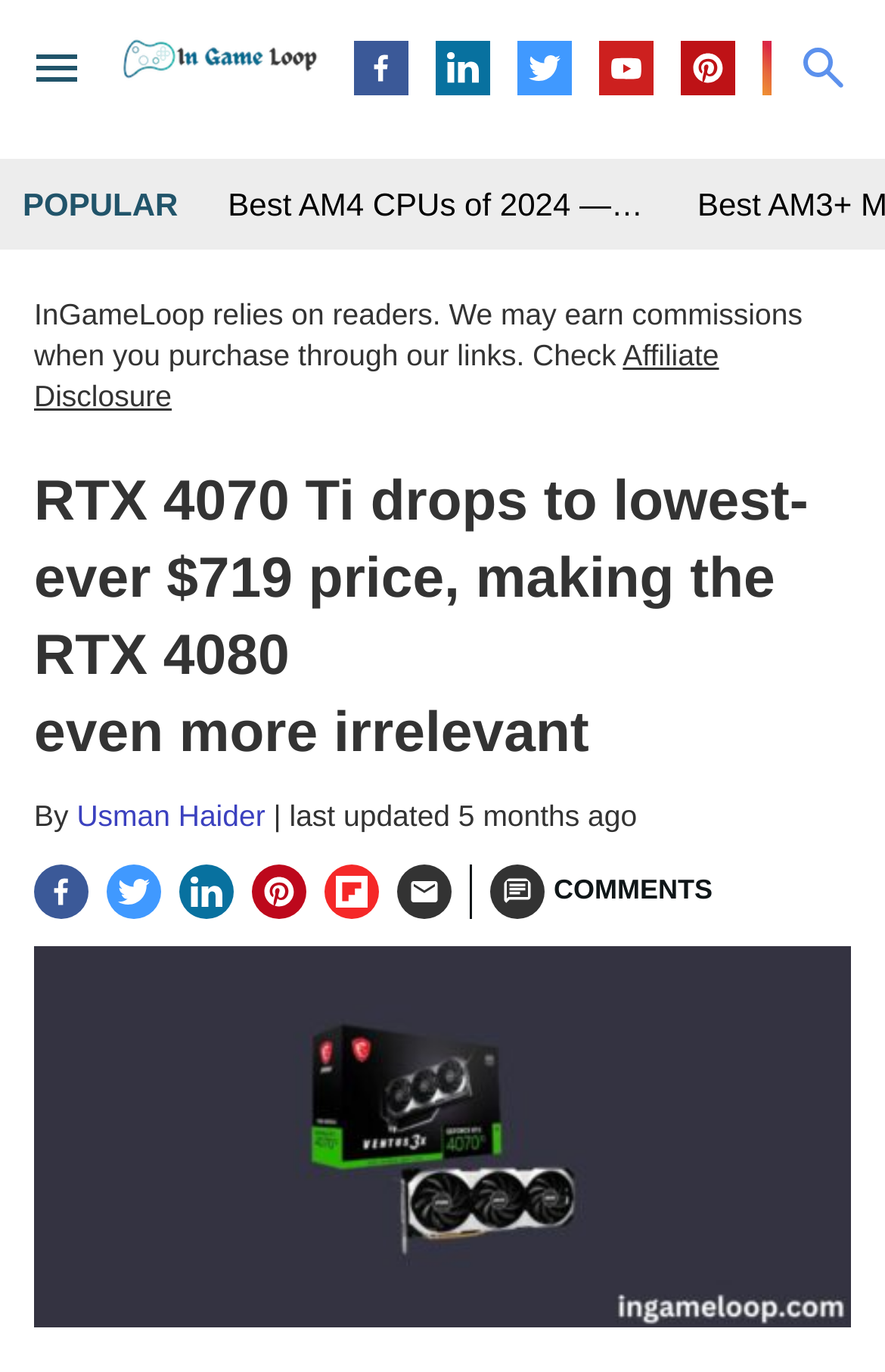Please specify the bounding box coordinates of the element that should be clicked to execute the given instruction: 'View the comments section'. Ensure the coordinates are four float numbers between 0 and 1, expressed as [left, top, right, bottom].

[0.554, 0.63, 0.805, 0.67]